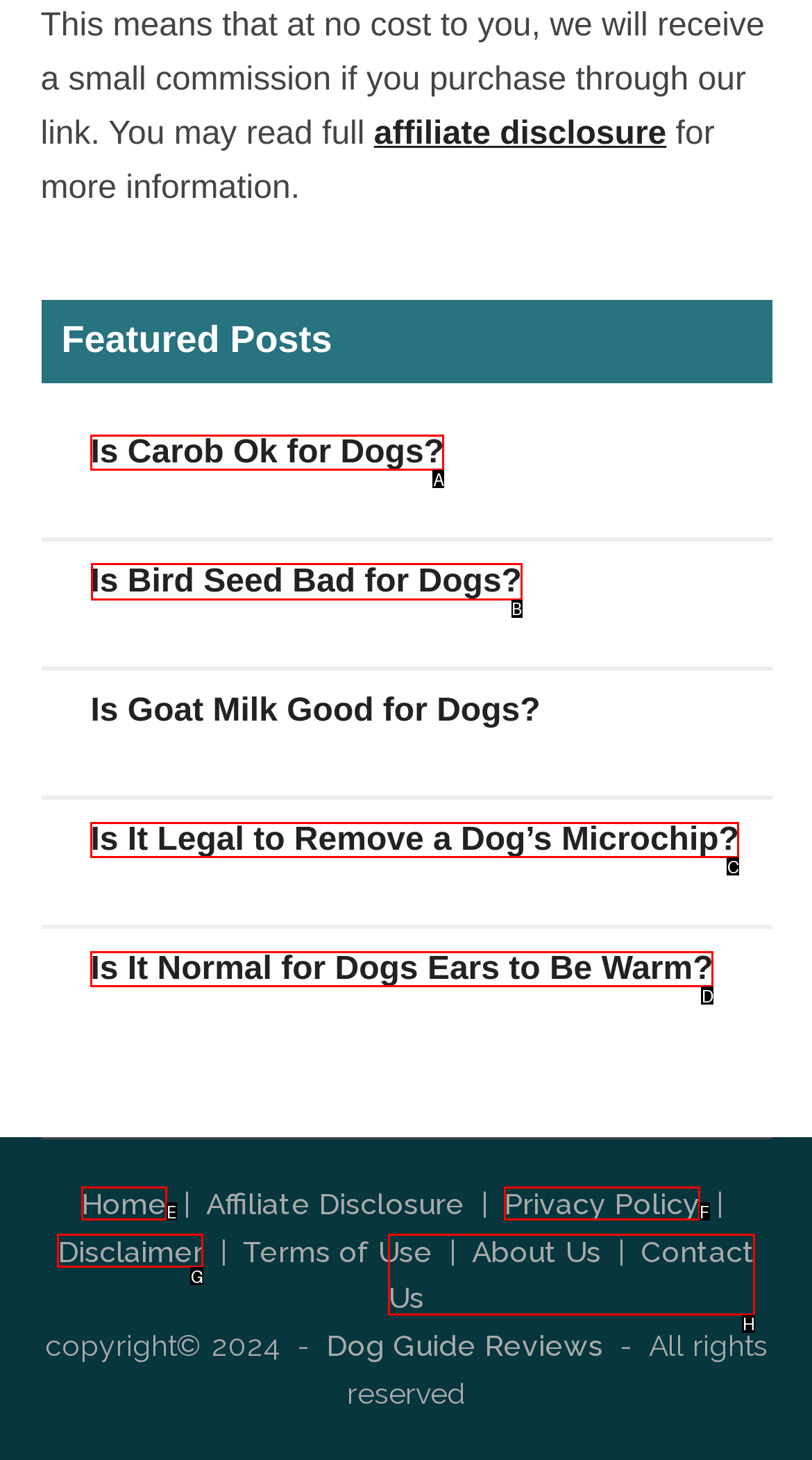Tell me the letter of the correct UI element to click for this instruction: read about bird seed for dogs. Answer with the letter only.

B